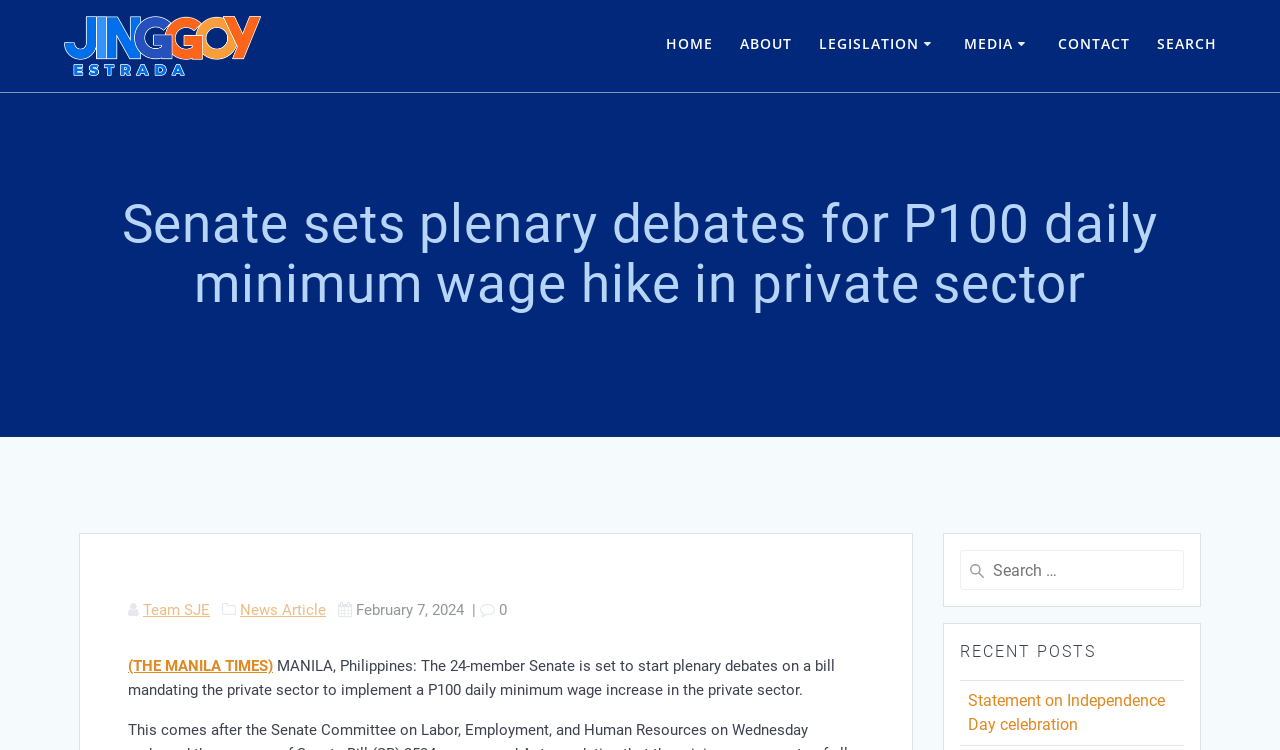Answer this question using a single word or a brief phrase:
What is the title of the recent post?

Statement on Independence Day celebration